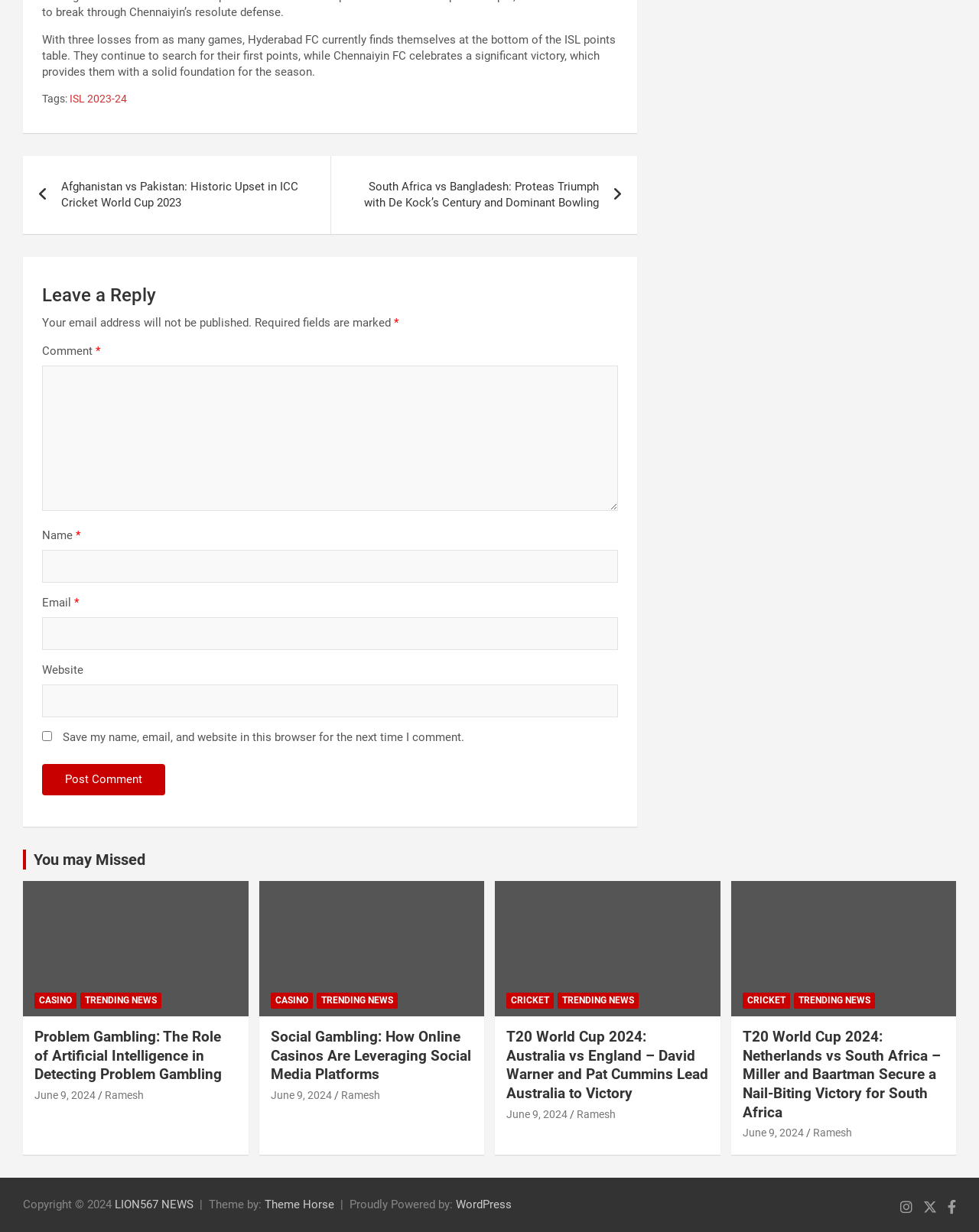Please find the bounding box coordinates of the clickable region needed to complete the following instruction: "Read the article about Afghanistan vs Pakistan". The bounding box coordinates must consist of four float numbers between 0 and 1, i.e., [left, top, right, bottom].

[0.023, 0.127, 0.337, 0.19]